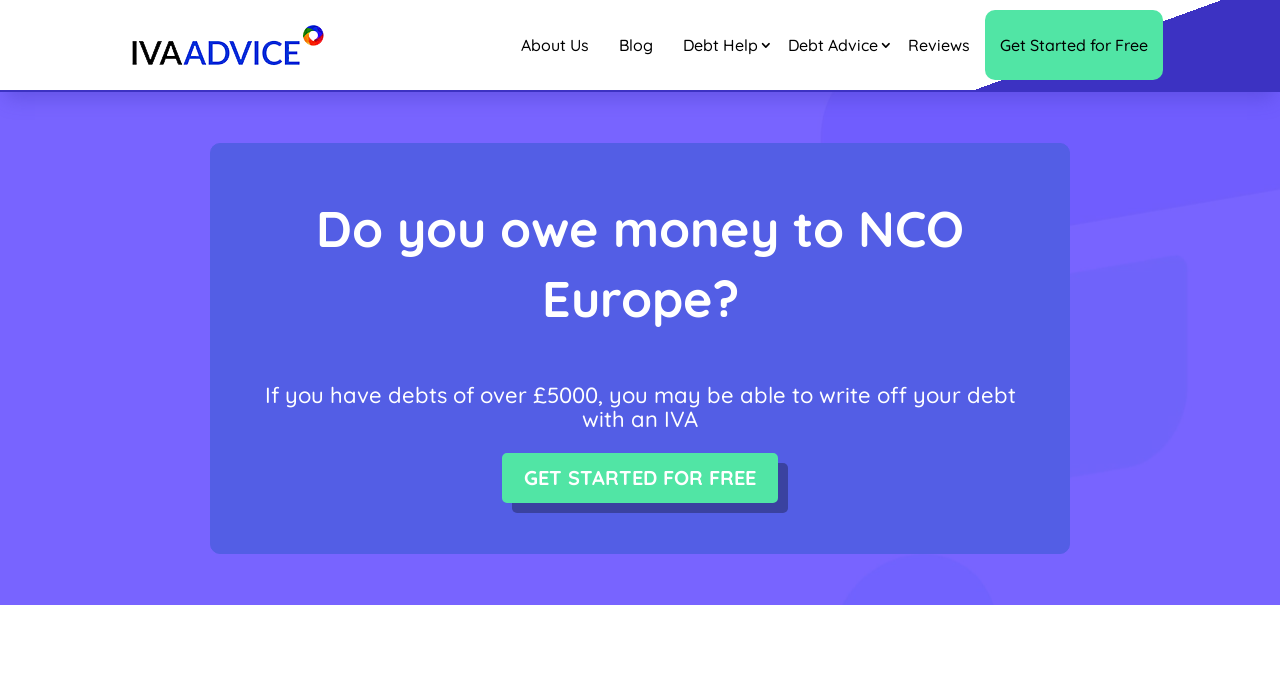What is the purpose of the 'Get Started for Free' button?
Craft a detailed and extensive response to the question.

The 'Get Started for Free' button is prominently displayed on the webpage, and its purpose is to encourage users to start the debt help process, likely by filling out a form or taking a free assessment.